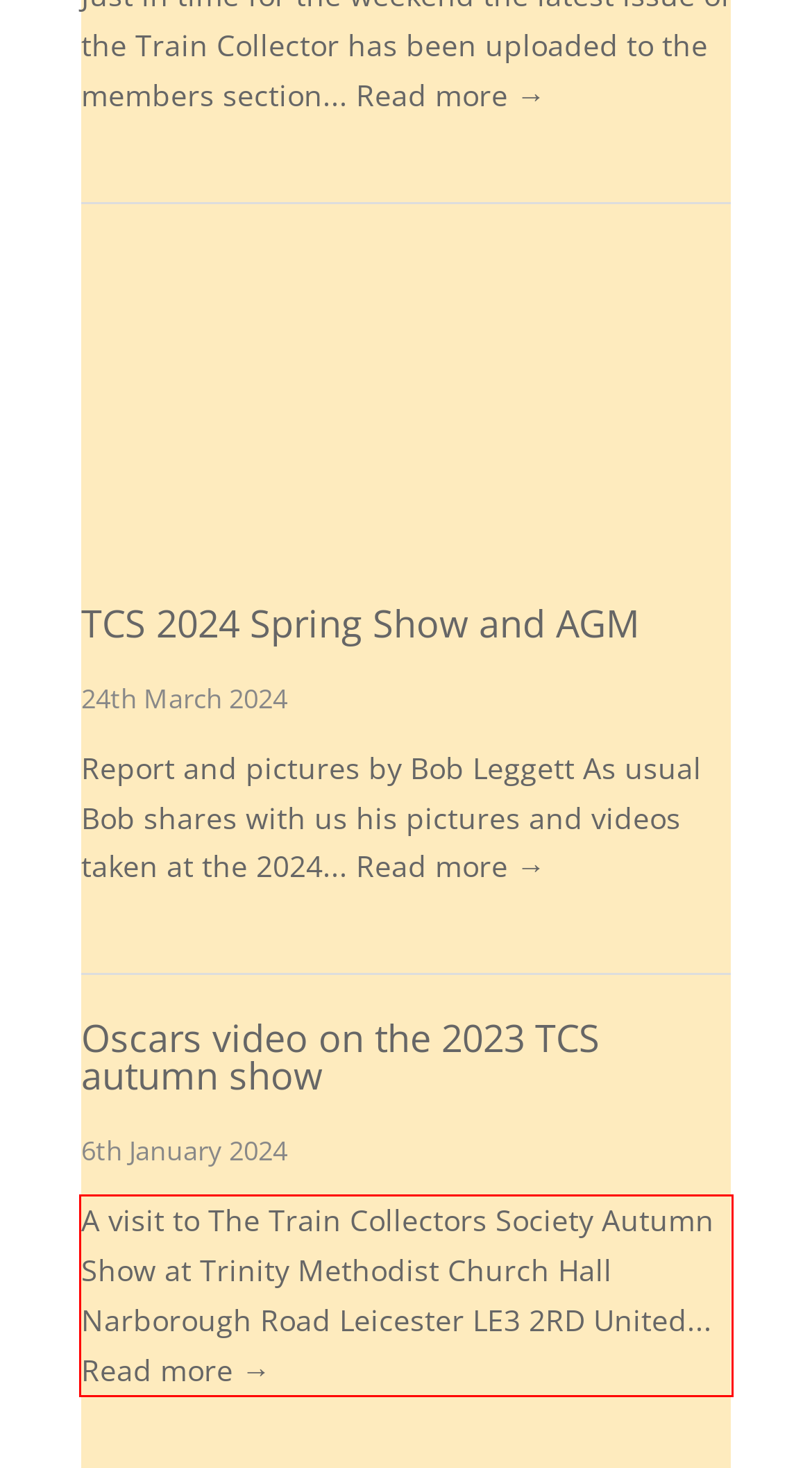Please look at the webpage screenshot and extract the text enclosed by the red bounding box.

A visit to The Train Collectors Society Autumn Show at Trinity Methodist Church Hall Narborough Road Leicester LE3 2RD United... Read more →